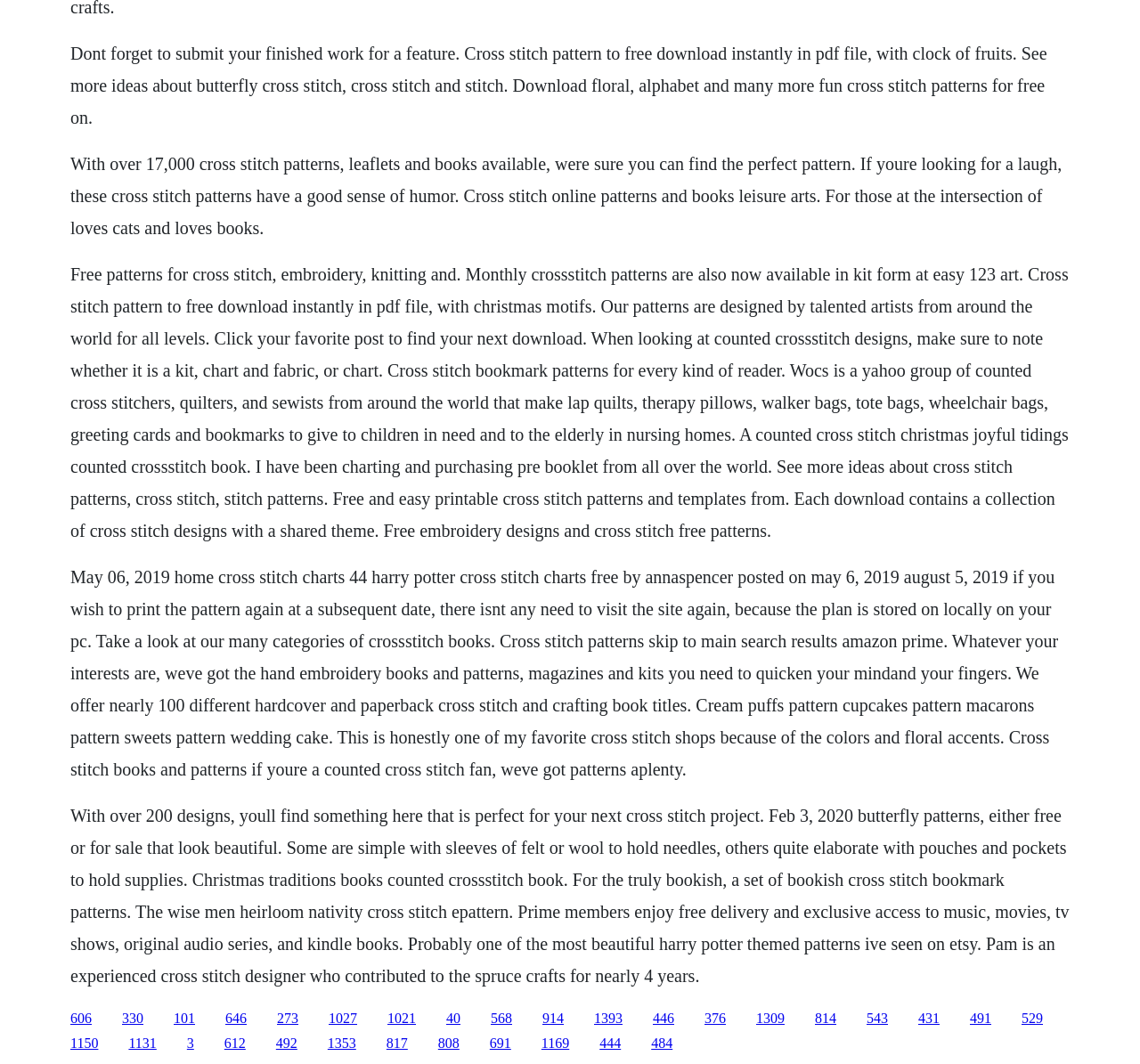Consider the image and give a detailed and elaborate answer to the question: 
What is the purpose of WOCS?

WOCS, a Yahoo group, is mentioned in the text content as a group of counted cross stitchers, quilters, and sewists who make various items such as lap quilts, therapy pillows, walker bags, tote bags, wheelchair bags, greeting cards, and bookmarks to give to children in need and the elderly in nursing homes.